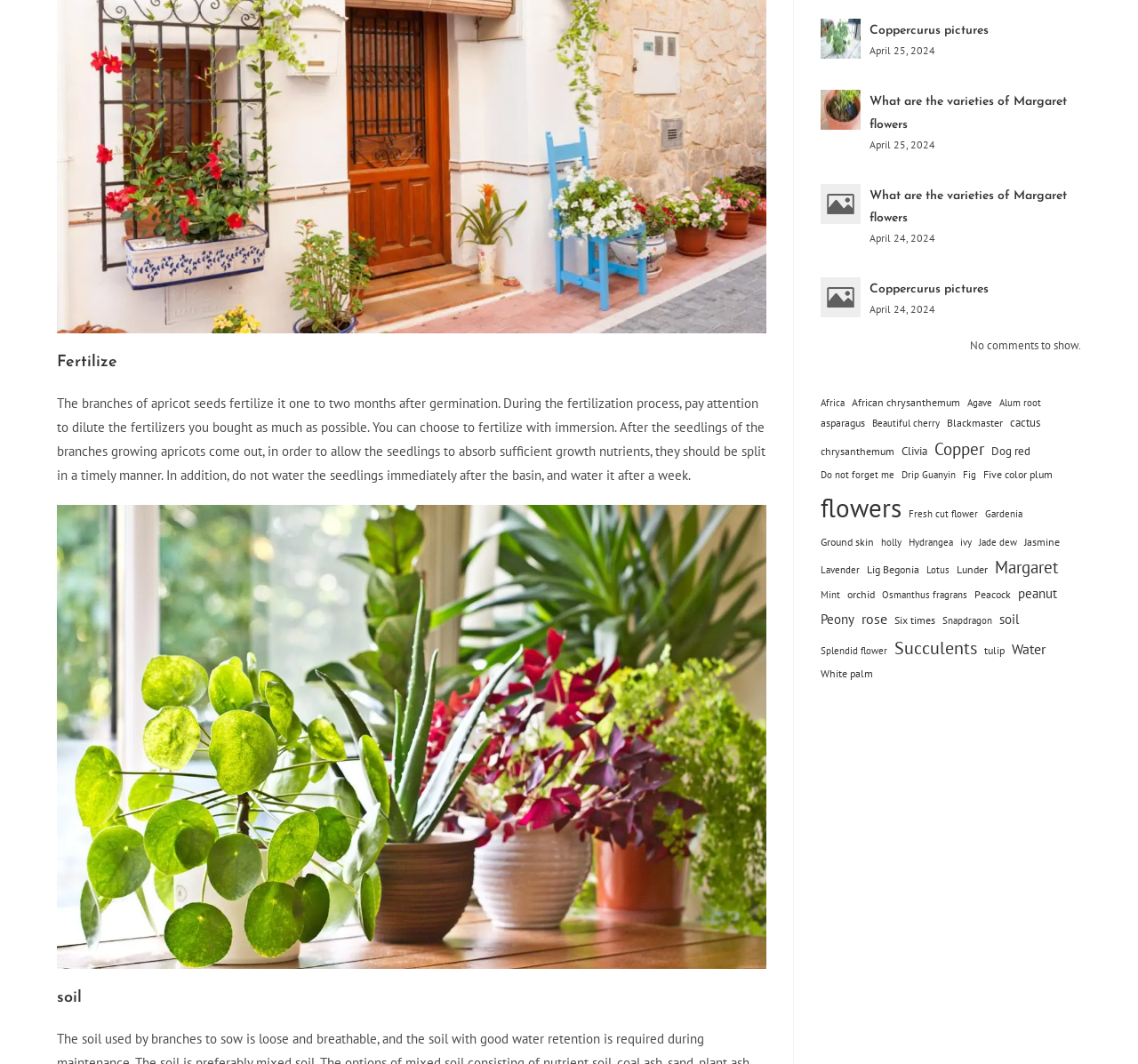Predict the bounding box coordinates of the area that should be clicked to accomplish the following instruction: "Search for something". The bounding box coordinates should consist of four float numbers between 0 and 1, i.e., [left, top, right, bottom].

None